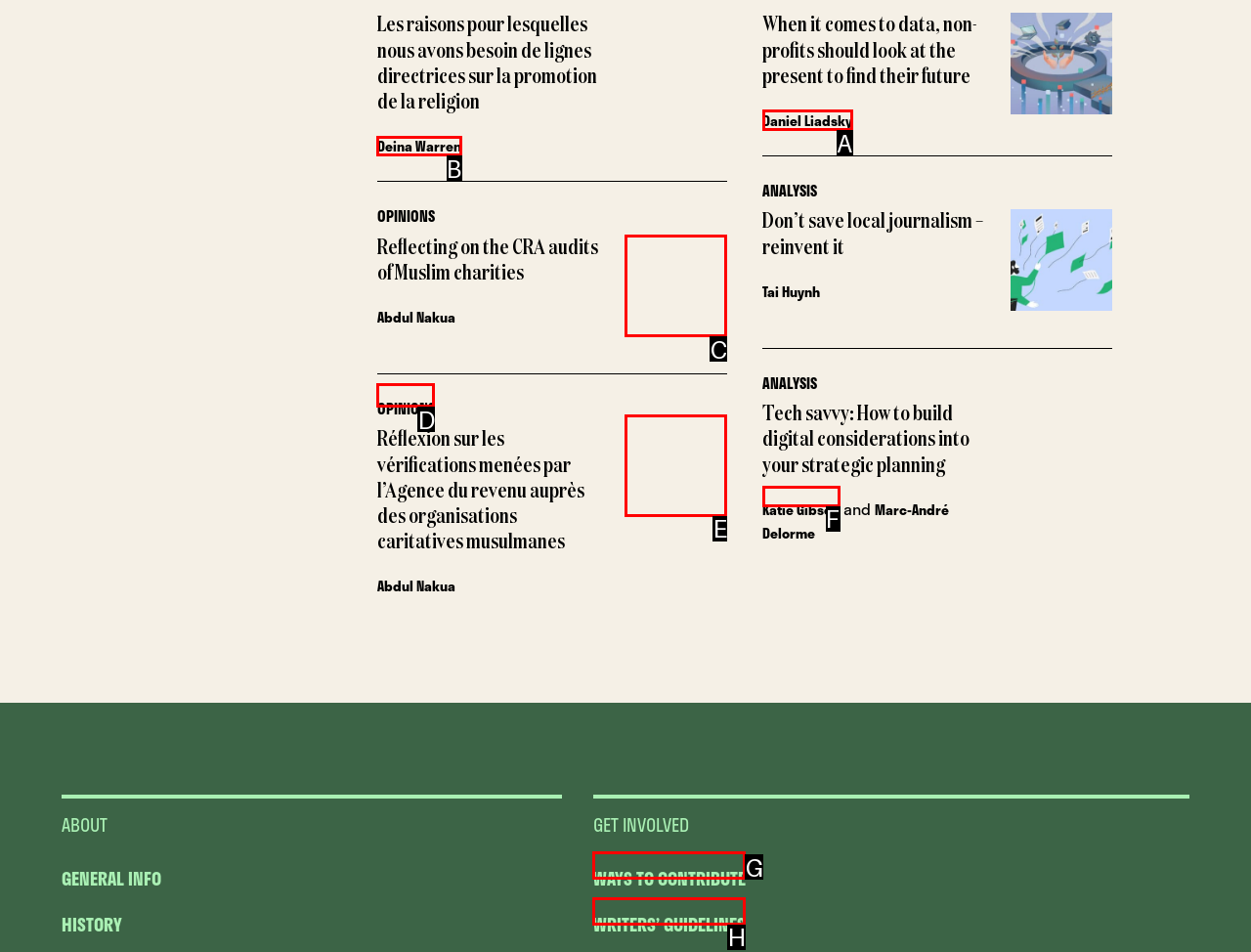Determine the correct UI element to click for this instruction: Learn about the author Deina Warren. Respond with the letter of the chosen element.

B